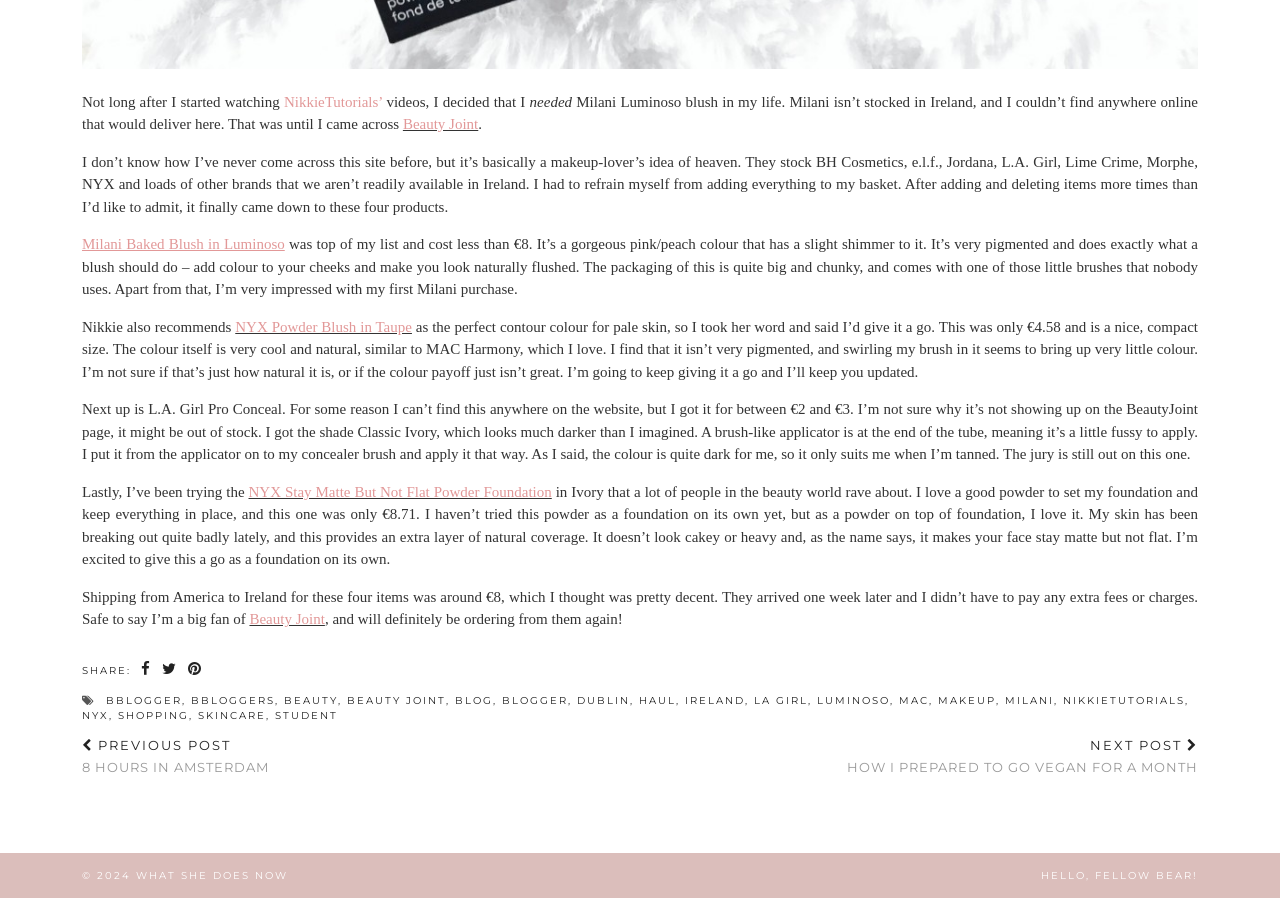How much did the author pay for shipping from America to Ireland?
Provide a well-explained and detailed answer to the question.

The article states that 'Shipping from America to Ireland for these four items was around €8, which I thought was pretty decent.' This indicates that the author paid around €8 for shipping.